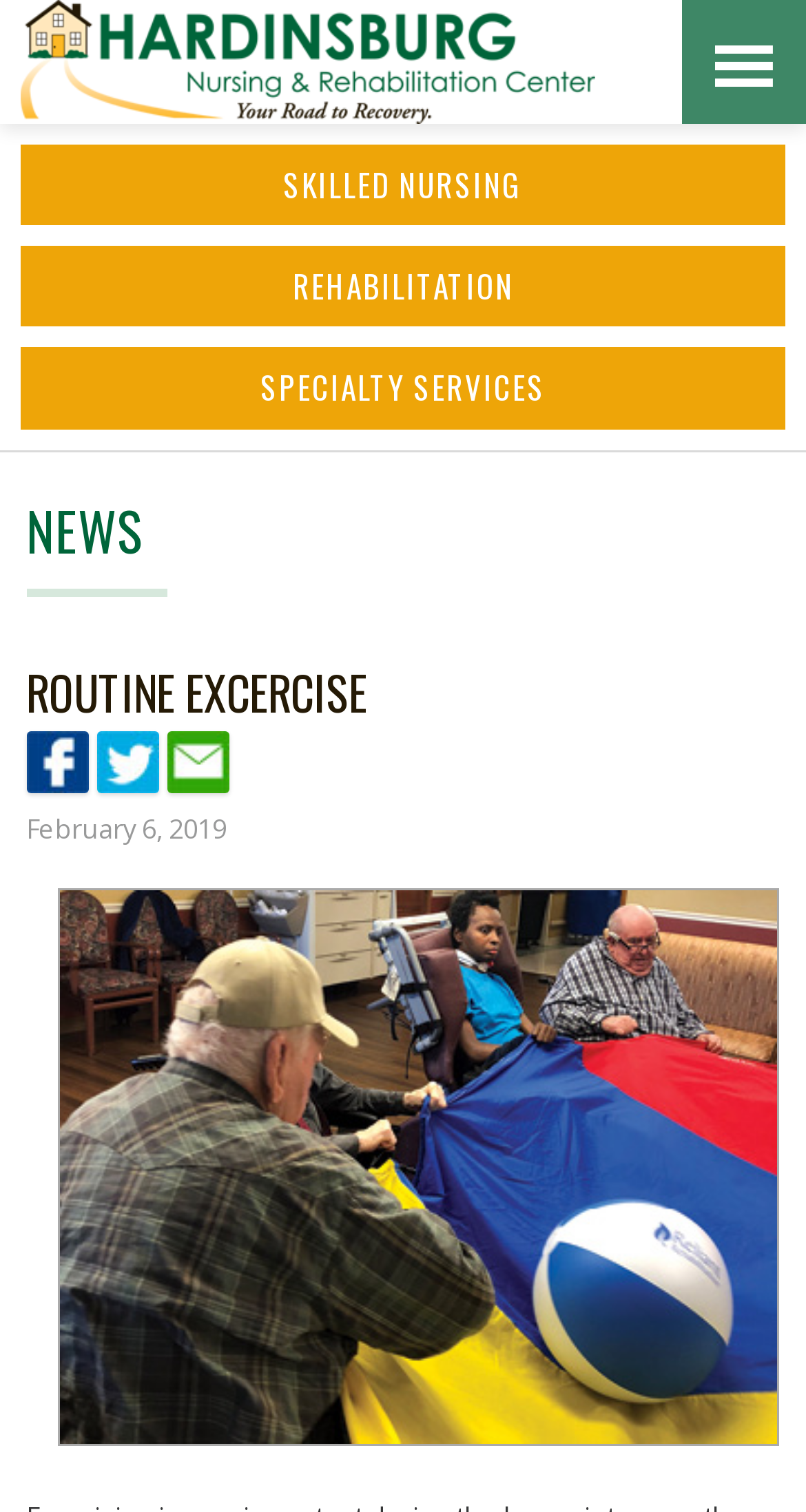What is the second type of service listed? Using the information from the screenshot, answer with a single word or phrase.

Rehabilitation